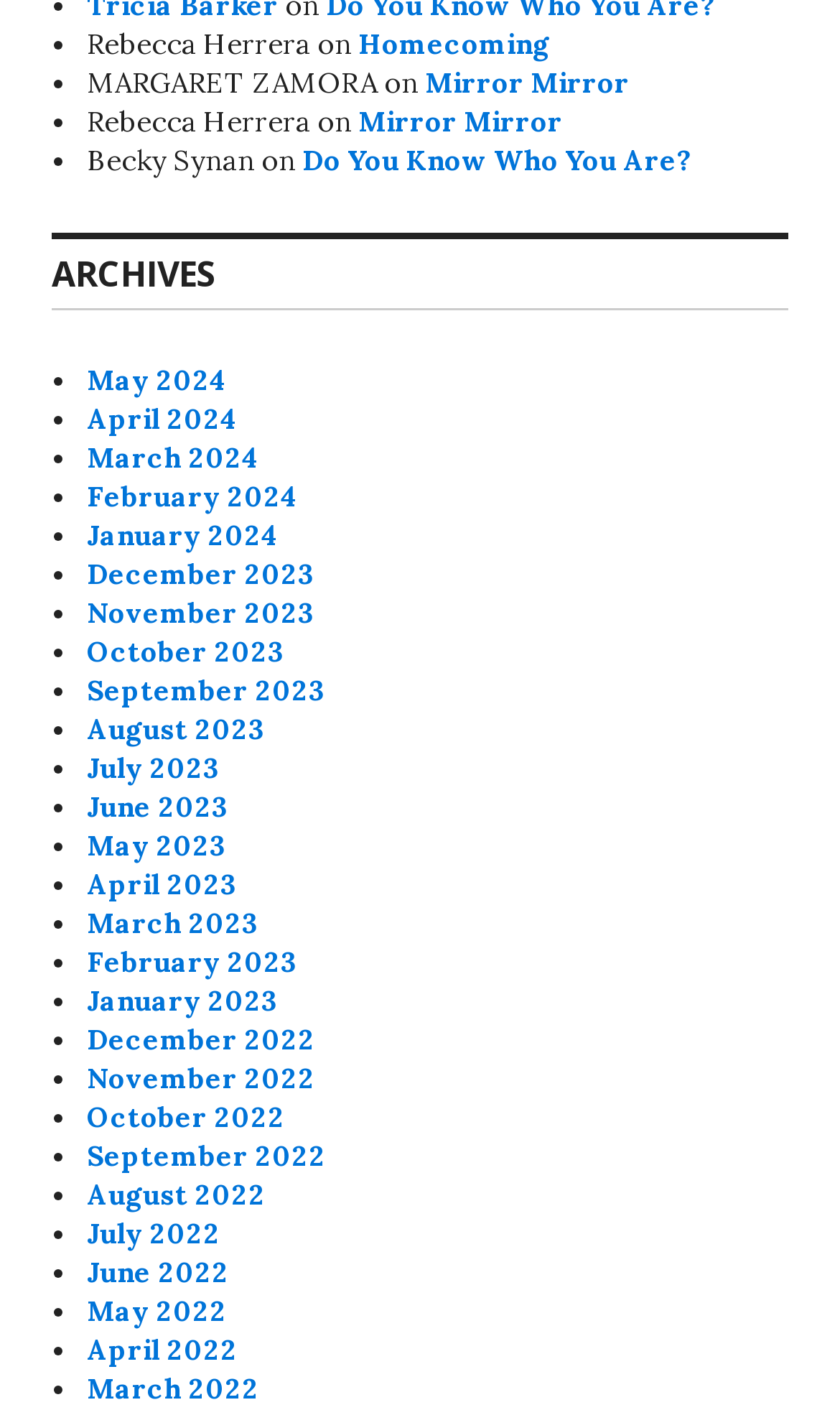Please mark the clickable region by giving the bounding box coordinates needed to complete this instruction: "view May 2024".

[0.103, 0.257, 0.27, 0.283]